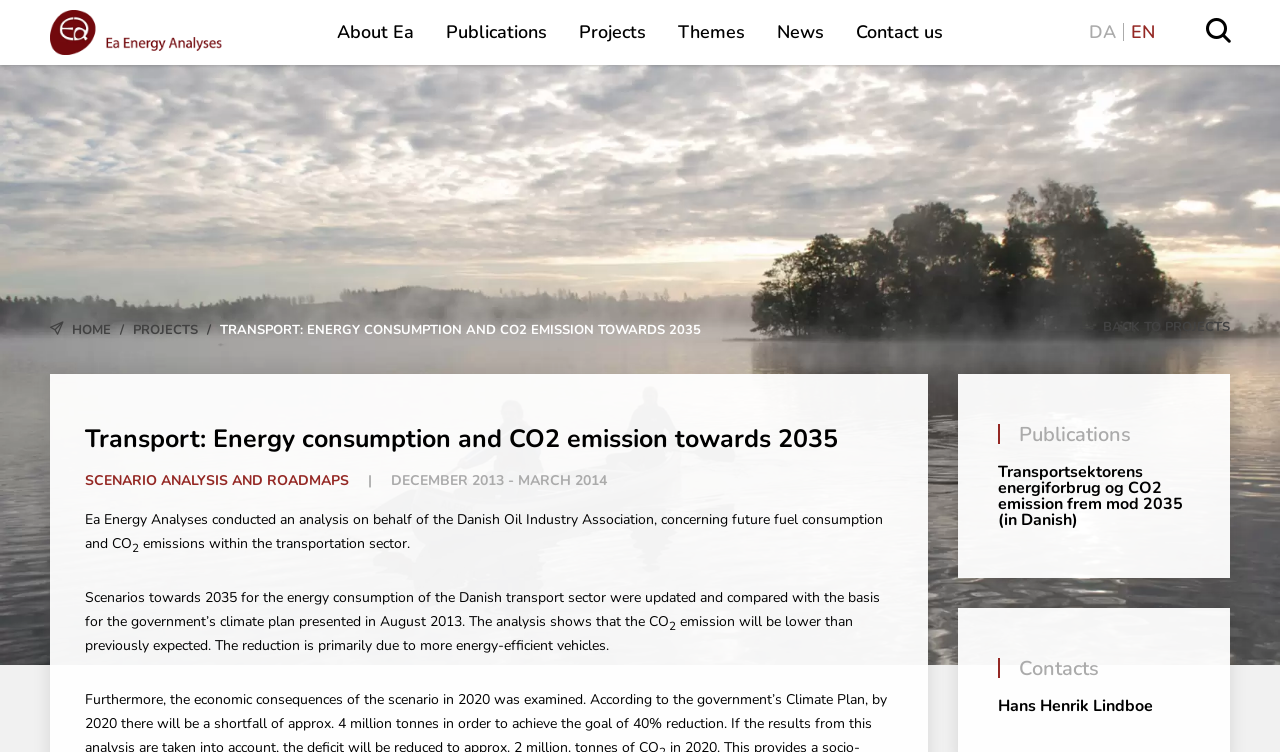Analyze the image and provide a detailed answer to the question: What is the time period mentioned in the analysis?

The answer can be found in the text 'DECEMBER 2013 - MARCH 2014' which is located in the main content area of the webpage. This text indicates the time period during which the analysis was conducted.